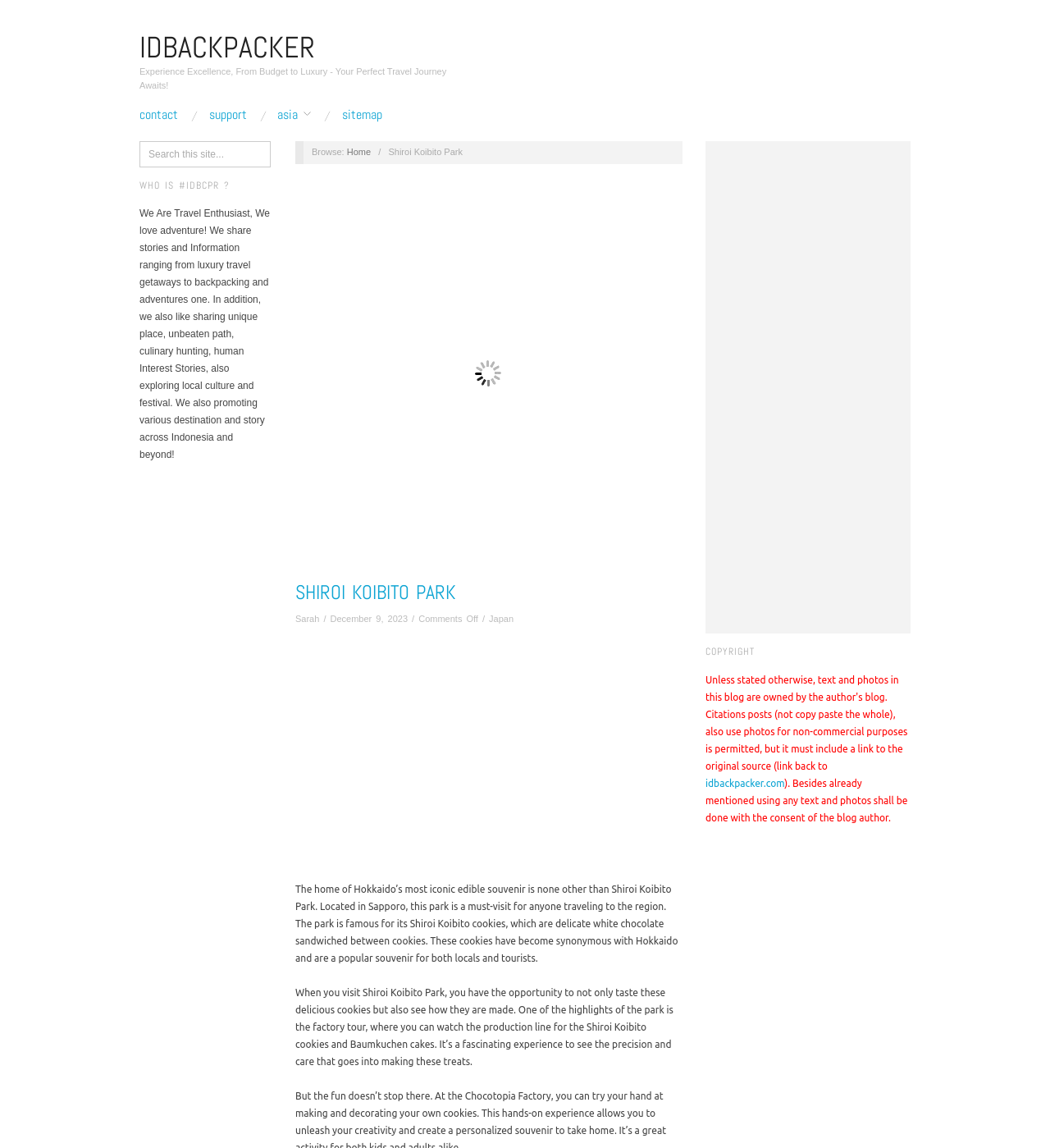Pinpoint the bounding box coordinates of the clickable area necessary to execute the following instruction: "Search this site". The coordinates should be given as four float numbers between 0 and 1, namely [left, top, right, bottom].

[0.133, 0.123, 0.257, 0.146]